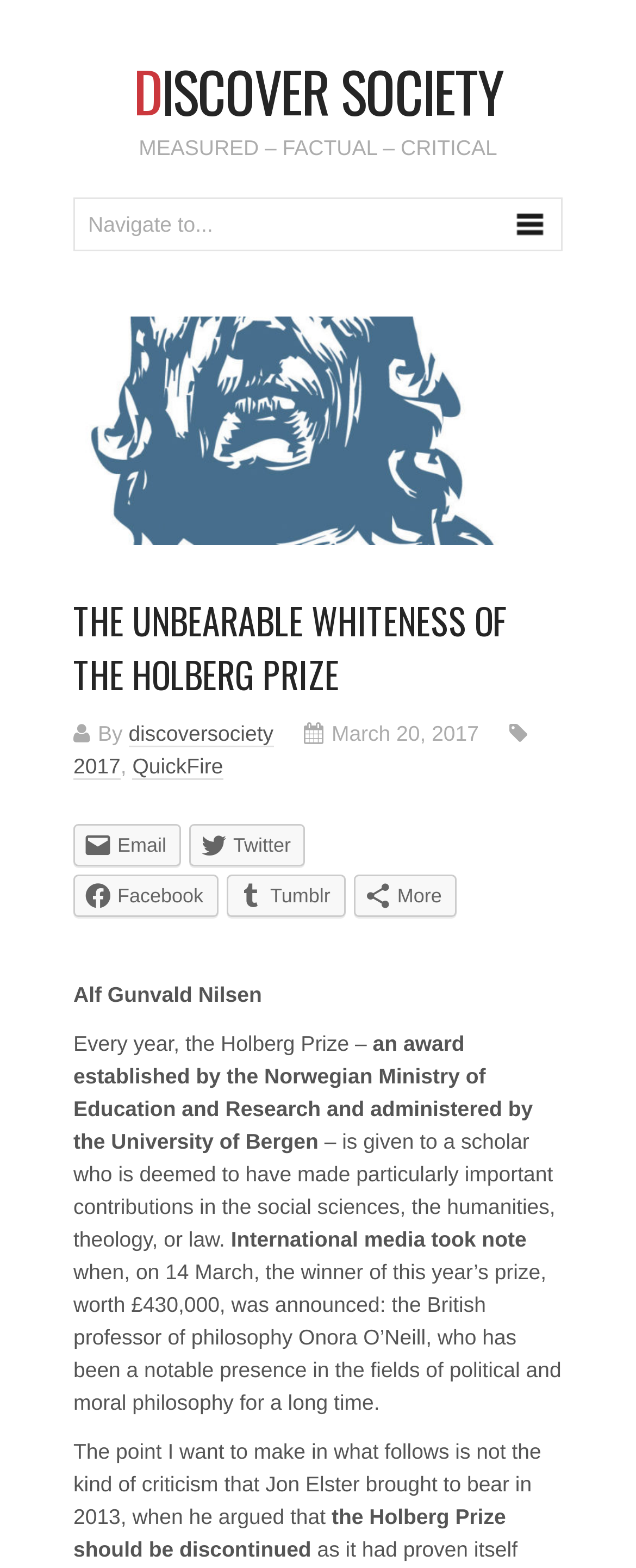Determine the bounding box coordinates of the clickable region to carry out the instruction: "Click on the 'DISCOVER SOCIETY' link".

[0.21, 0.031, 0.79, 0.084]